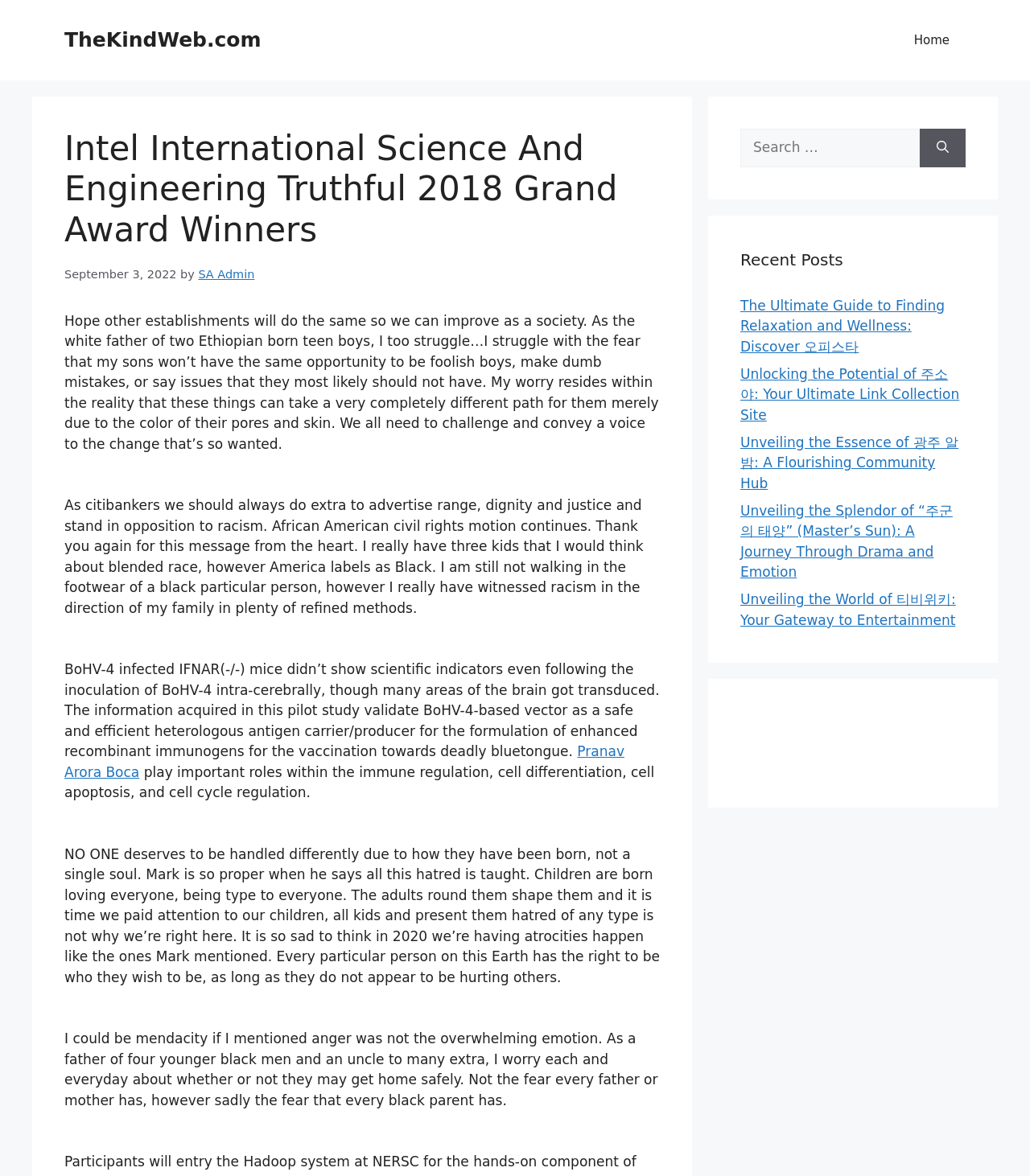From the webpage screenshot, predict the bounding box coordinates (top-left x, top-left y, bottom-right x, bottom-right y) for the UI element described here: CONTACT

None